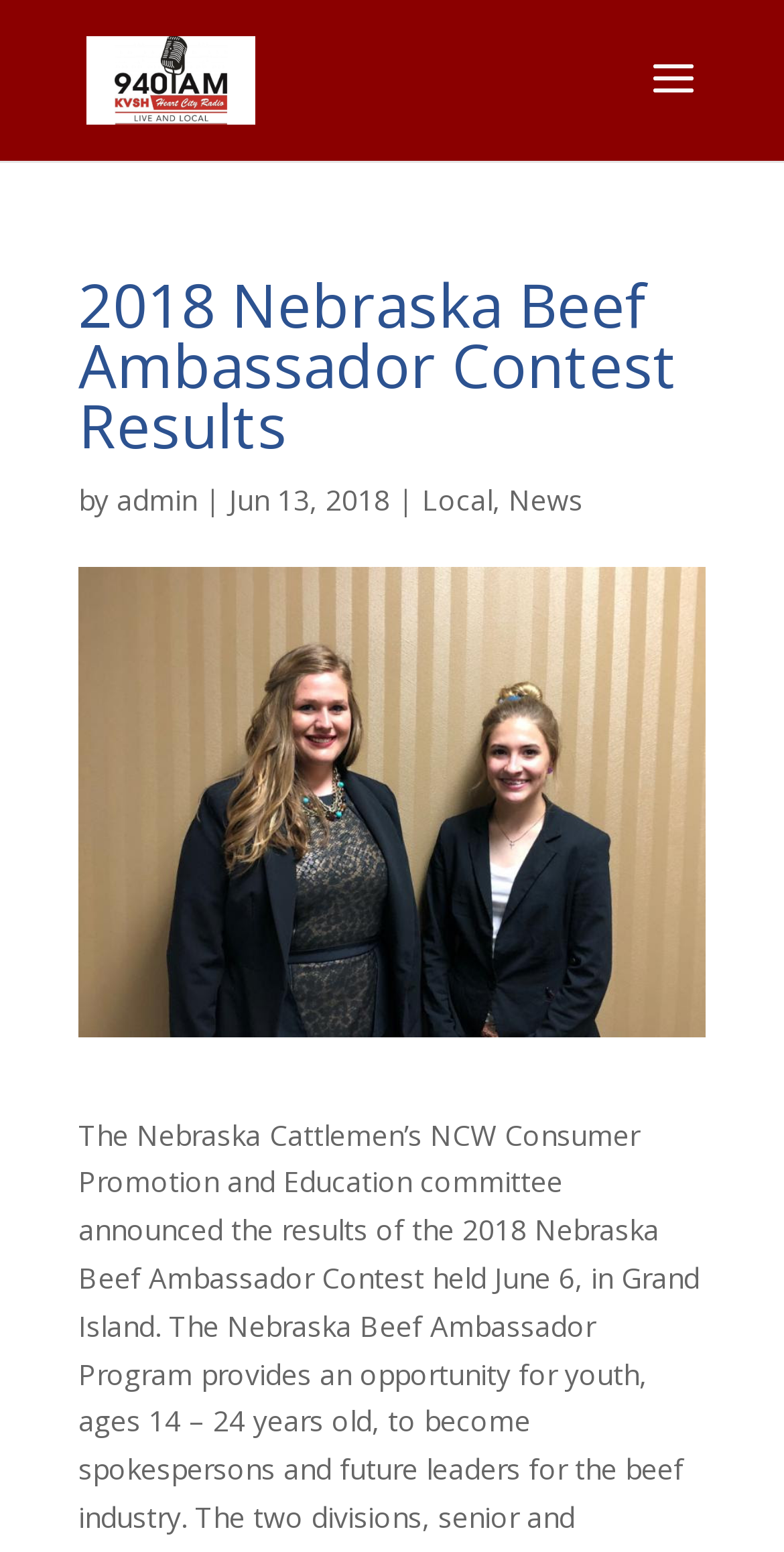Describe all the key features and sections of the webpage thoroughly.

The webpage appears to be an article about the 2018 Nebraska Beef Ambassador Contest Results. At the top left, there is a link to "KVSH" accompanied by a small image of the same name. Below this, a prominent heading displays the title of the article. 

To the right of the heading, there are several pieces of text and links arranged horizontally. The text "by" is followed by a link to "admin", then a vertical bar, and finally the date "Jun 13, 2018". Further to the right, there are two more links, "Local" and "News", which are likely categories or tags related to the article. 

The main content of the article is not explicitly described in the accessibility tree, but the meta description suggests that it may include information about Hannah Pearson, a senior contestant who received first place in the contest.